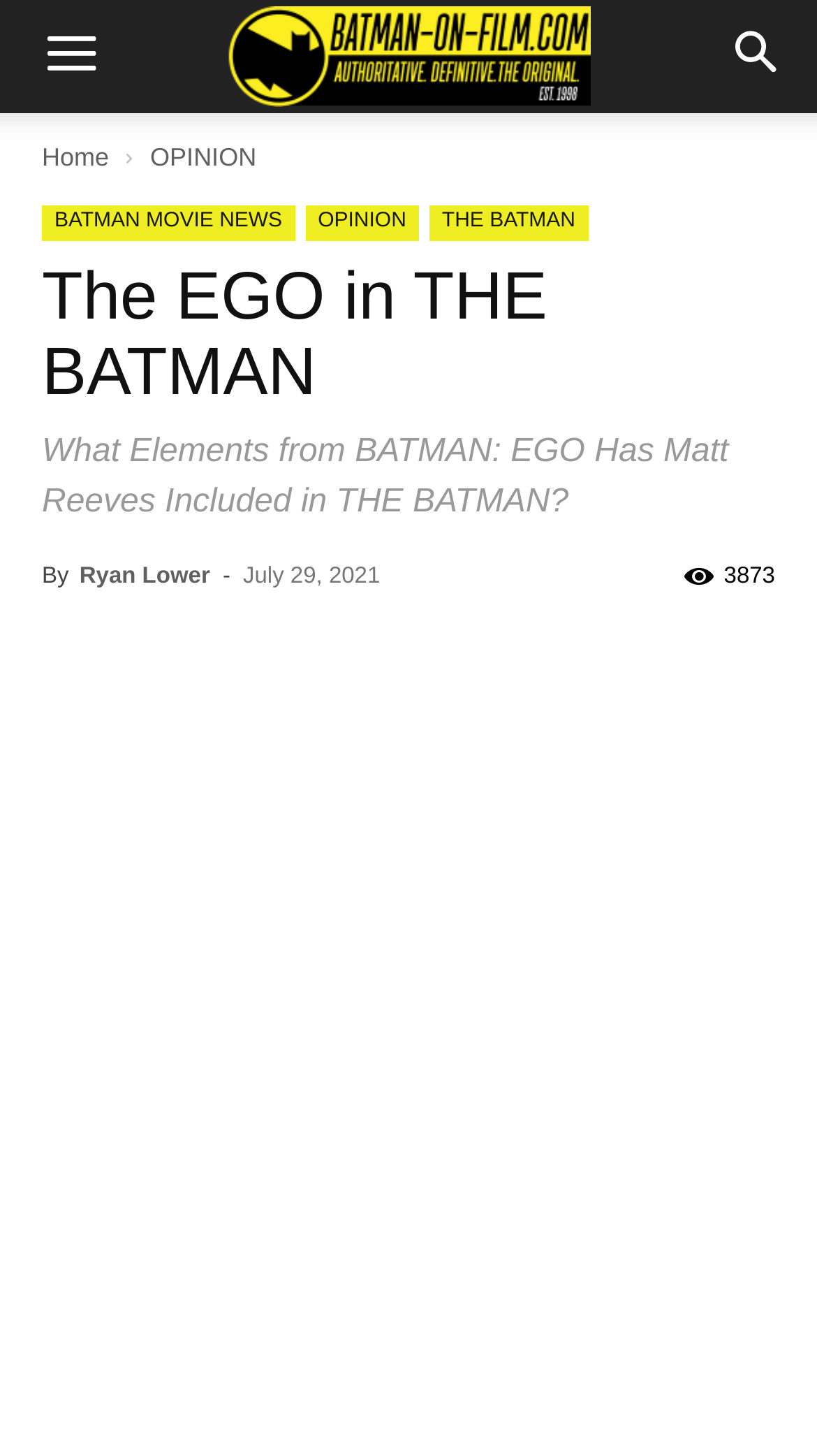Find and indicate the bounding box coordinates of the region you should select to follow the given instruction: "Go to the home page".

[0.051, 0.098, 0.133, 0.118]